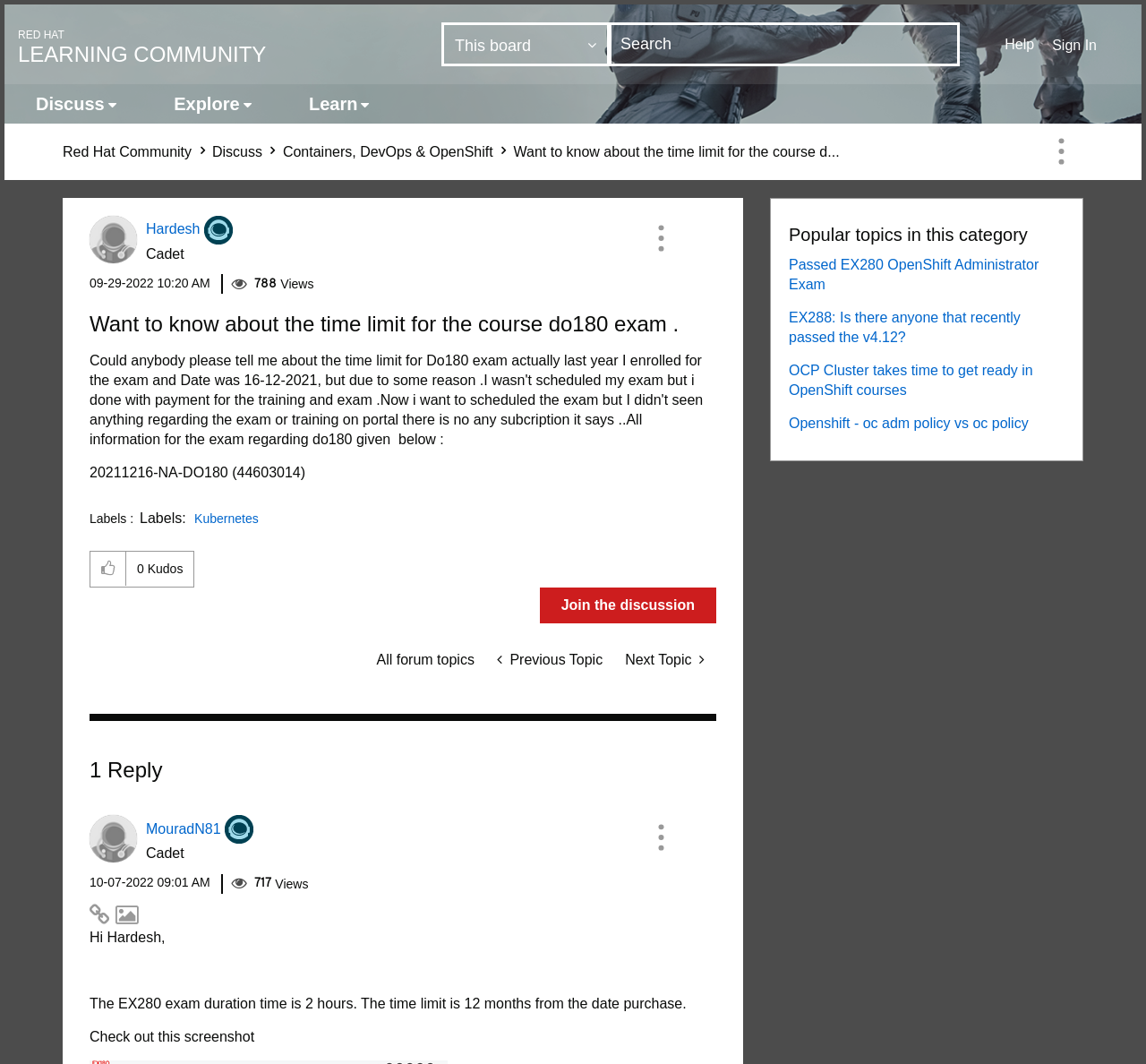Please find the bounding box coordinates of the clickable region needed to complete the following instruction: "View profile of Hardesh". The bounding box coordinates must consist of four float numbers between 0 and 1, i.e., [left, top, right, bottom].

[0.127, 0.208, 0.175, 0.222]